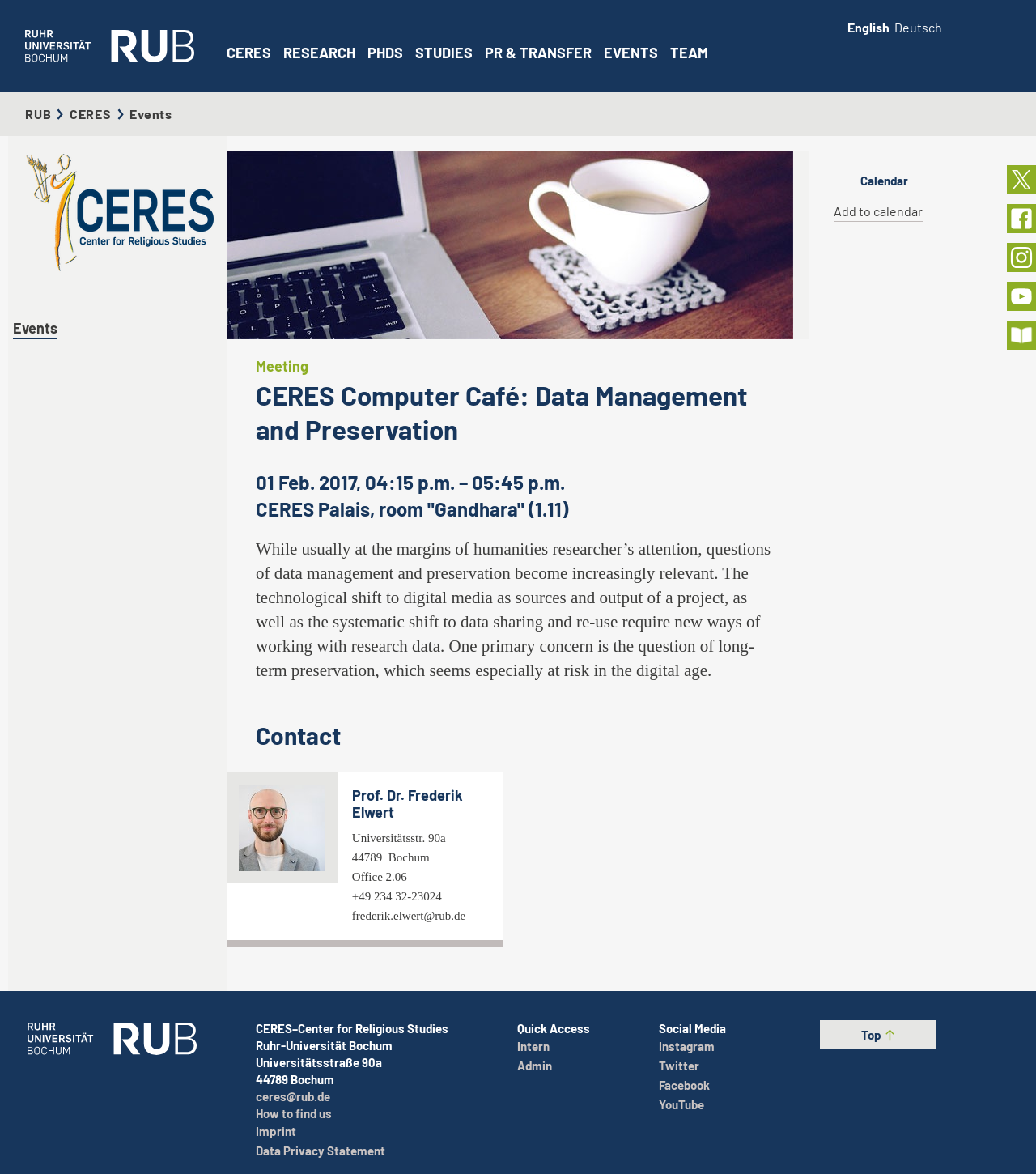Identify the bounding box coordinates of the element that should be clicked to fulfill this task: "Search". The coordinates should be provided as four float numbers between 0 and 1, i.e., [left, top, right, bottom].

None